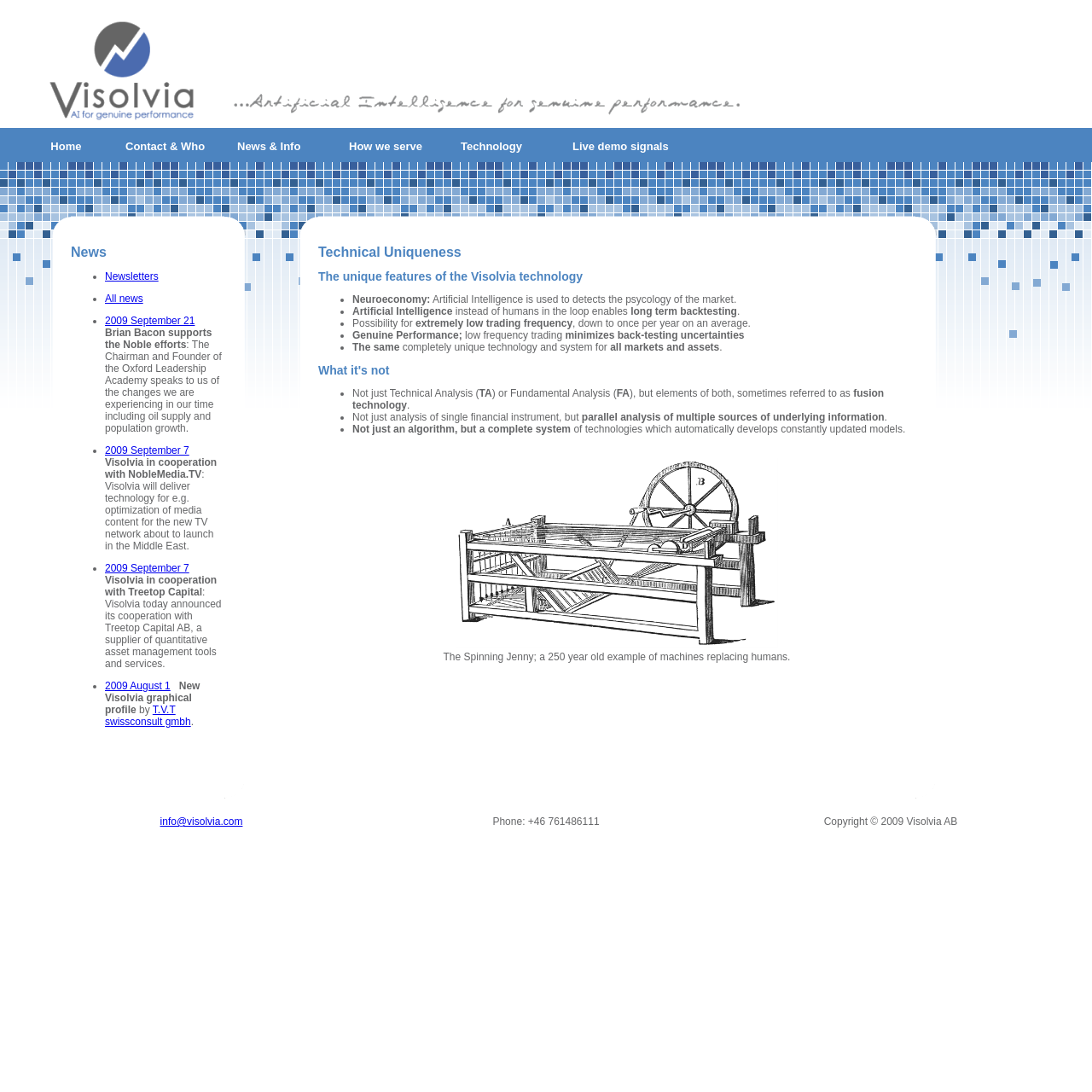Create a detailed narrative describing the layout and content of the webpage.

The webpage is about Visolvia AB, a company based in Sweden. At the top, there is a logo image and a navigation menu with links to "Home", "Contact & Who", "News & Info", "How we serve", "Technology", and "Live demo signals". 

Below the navigation menu, there is a section with news articles. The section is divided into three columns, each containing an image and a corresponding news article. The news articles are dated from 2009, with titles such as "Brian Bacon supports the Noble efforts" and "Visolvia in cooperation with NobleMedia.TV". 

To the right of the news section, there is a column with a heading "Technical Uniqueness" and a description of the unique features of Visolvia's technology. The description explains how Visolvia's technology uses artificial intelligence to detect market psychology and enables long-term backtesting. It also highlights the benefits of low-frequency trading and the uniqueness of Visolvia's system. The text is divided into sections with headings and bullet points, making it easy to read and understand.